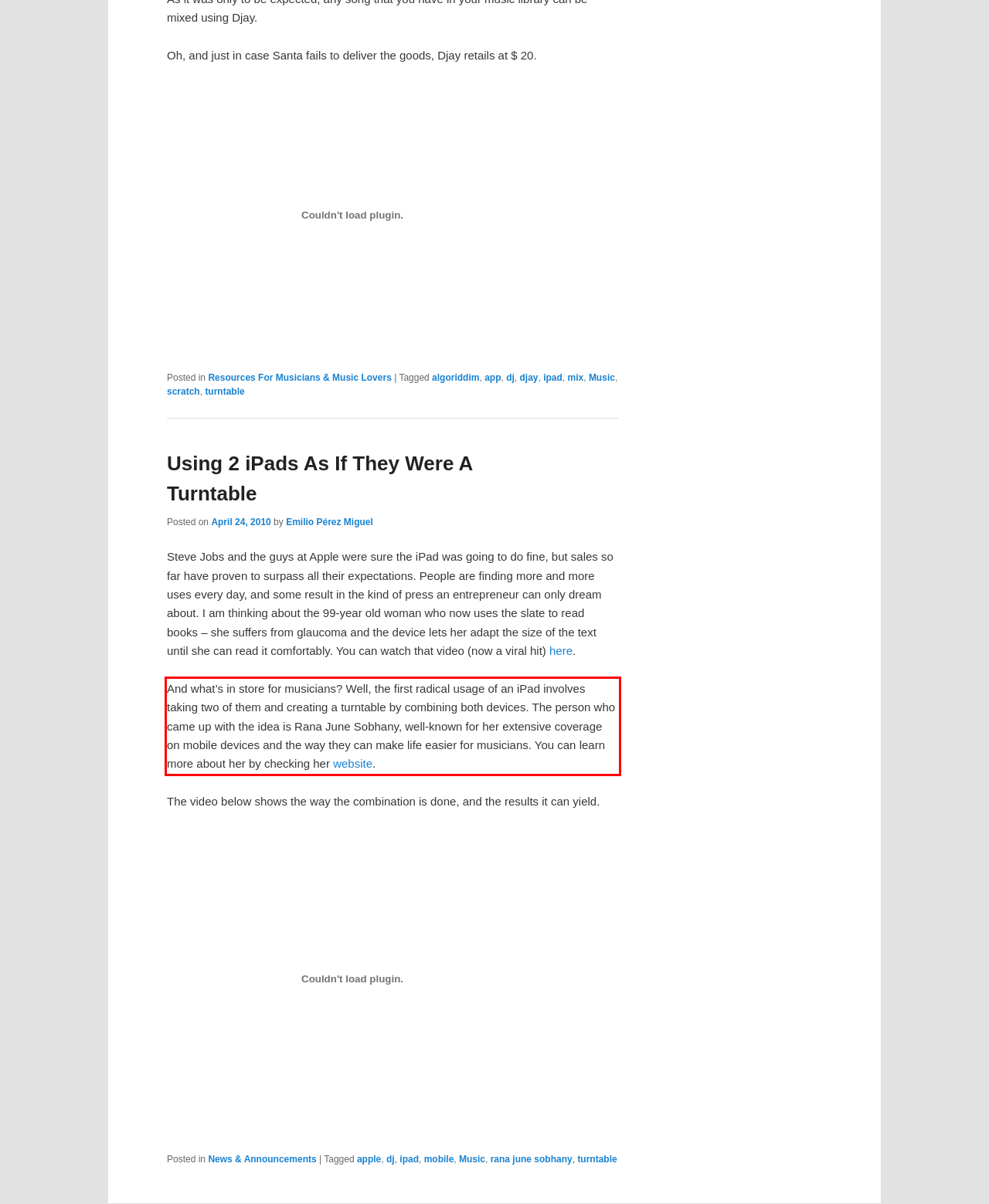Observe the screenshot of the webpage that includes a red rectangle bounding box. Conduct OCR on the content inside this red bounding box and generate the text.

And what’s in store for musicians? Well, the first radical usage of an iPad involves taking two of them and creating a turntable by combining both devices. The person who came up with the idea is Rana June Sobhany, well-known for her extensive coverage on mobile devices and the way they can make life easier for musicians. You can learn more about her by checking her website.